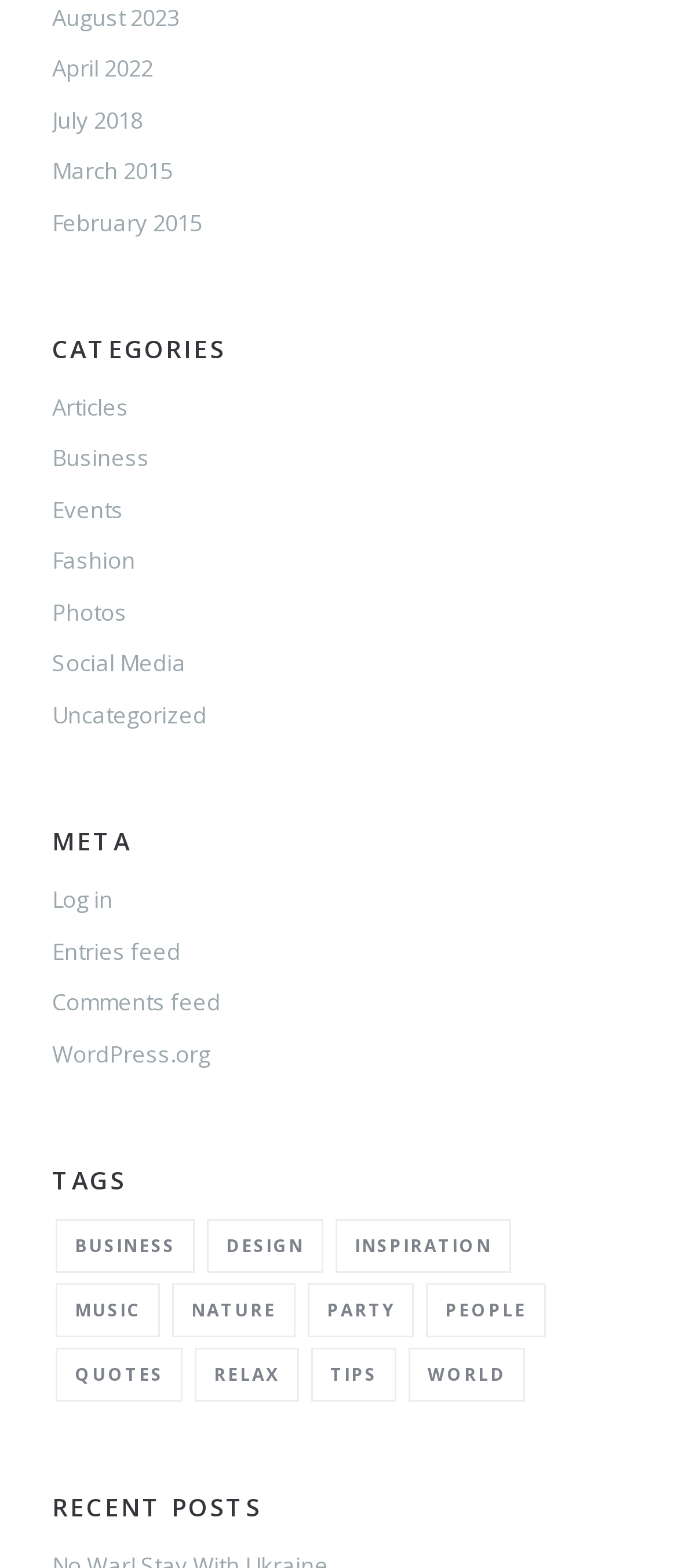Identify the coordinates of the bounding box for the element that must be clicked to accomplish the instruction: "Log in".

[0.077, 0.564, 0.167, 0.583]